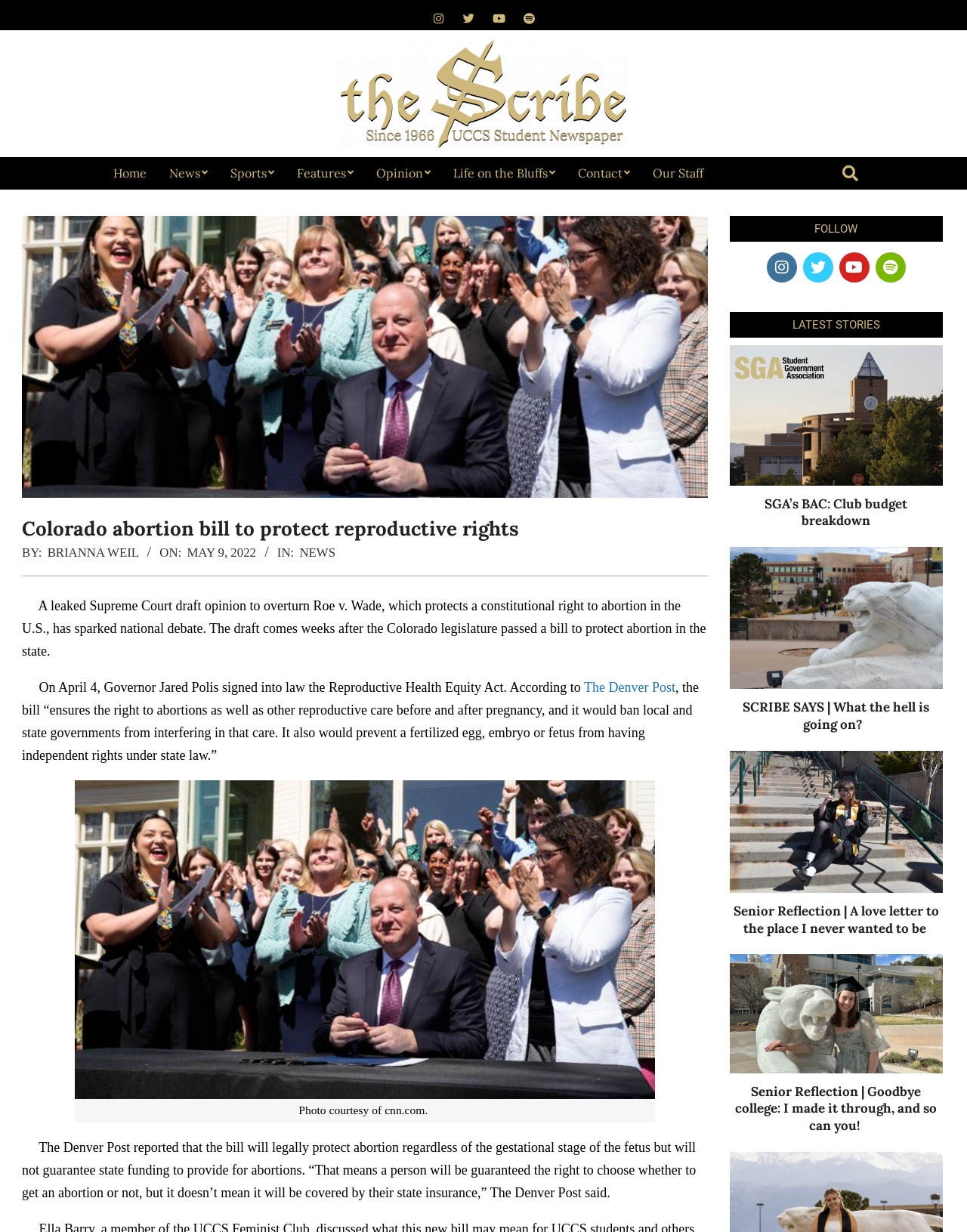Give a detailed account of the webpage.

The webpage is about a news article titled "Colorado abortion bill to protect reproductive rights" from The Scribe. At the top, there is a navigation menu with links to "Home", "News", "Sports", "Features", "Opinion", "Life on the Bluffs", "Contact", and "Our Staff". Below the navigation menu, there is a search bar with a placeholder text "Type Search Term …".

The main article is divided into sections. The first section has a heading "Colorado abortion bill to protect reproductive rights" and is written by Brianna Weil. The article discusses a leaked Supreme Court draft opinion to overturn Roe v. Wade and its implications on abortion rights in the US. It also mentions a bill passed in Colorado to protect abortion in the state.

The article is accompanied by a figure with a caption "Photo courtesy of cnn.com." Below the figure, the article continues to discuss the details of the bill and its implications.

On the right side of the page, there are two sections. The top section is titled "FOLLOW" and has links to social media platforms. The bottom section is titled "LATEST STORIES" and lists several news articles with headings and links to read more.

At the bottom of the page, there is a link to a page with a icon.